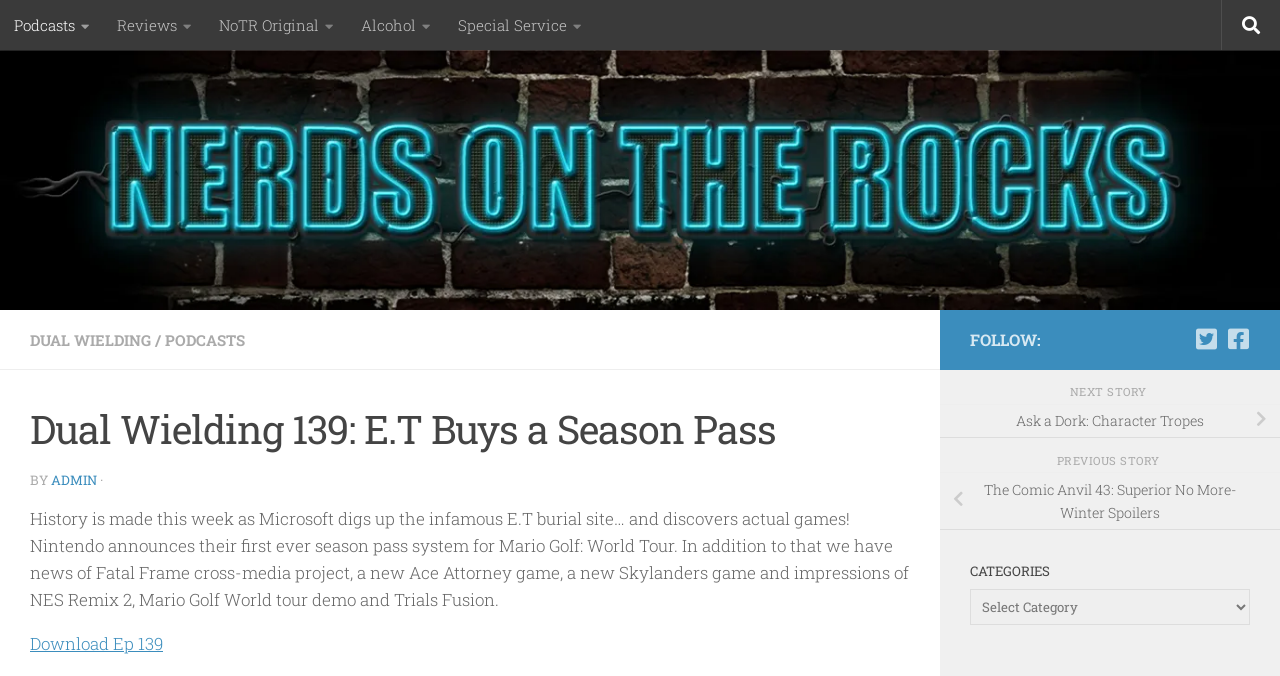What is the name of the podcast?
Identify the answer in the screenshot and reply with a single word or phrase.

Dual Wielding